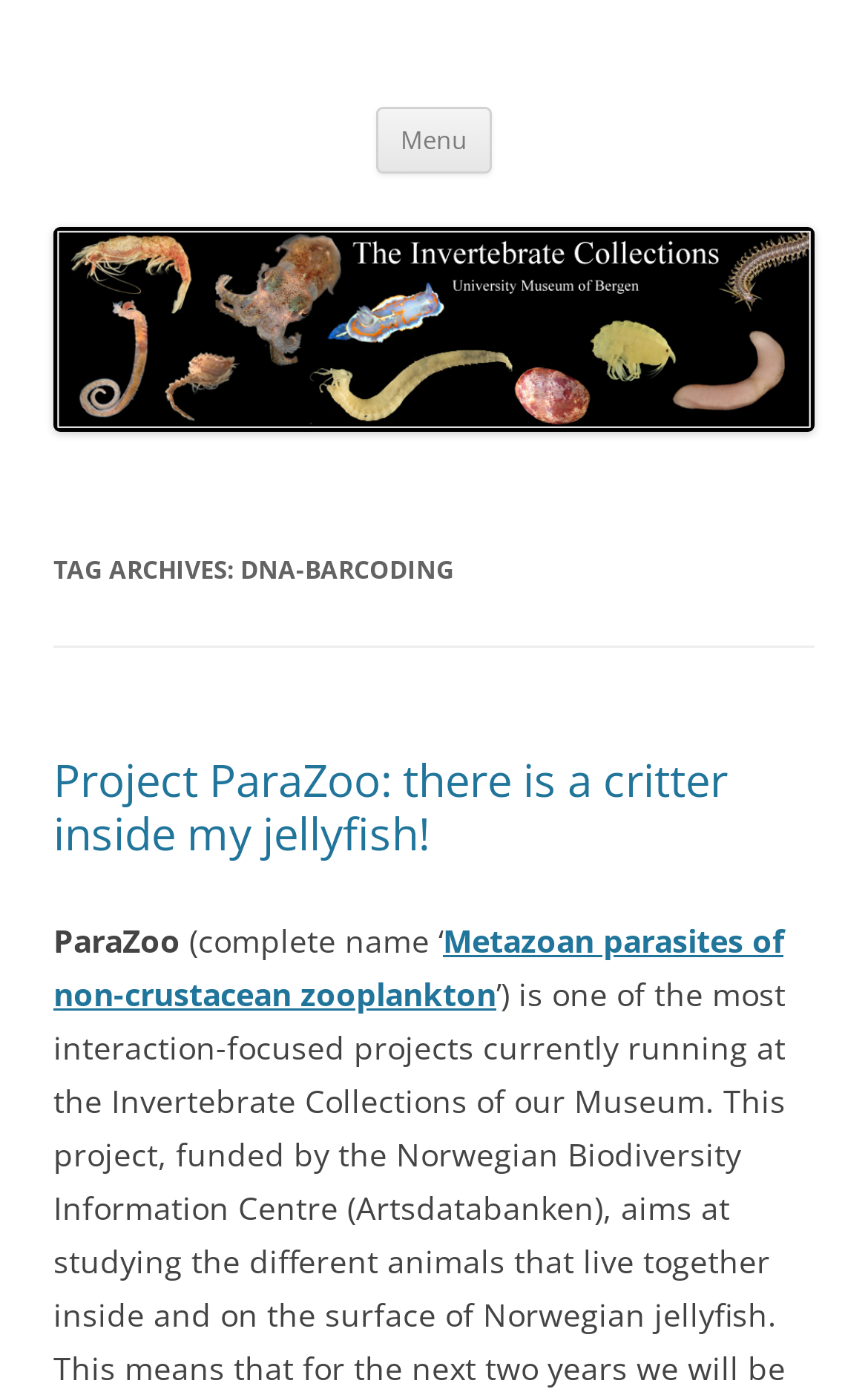Please specify the bounding box coordinates in the format (top-left x, top-left y, bottom-right x, bottom-right y), with values ranging from 0 to 1. Identify the bounding box for the UI component described as follows: parent_node: The Invertebrate Collections

[0.062, 0.287, 0.938, 0.317]